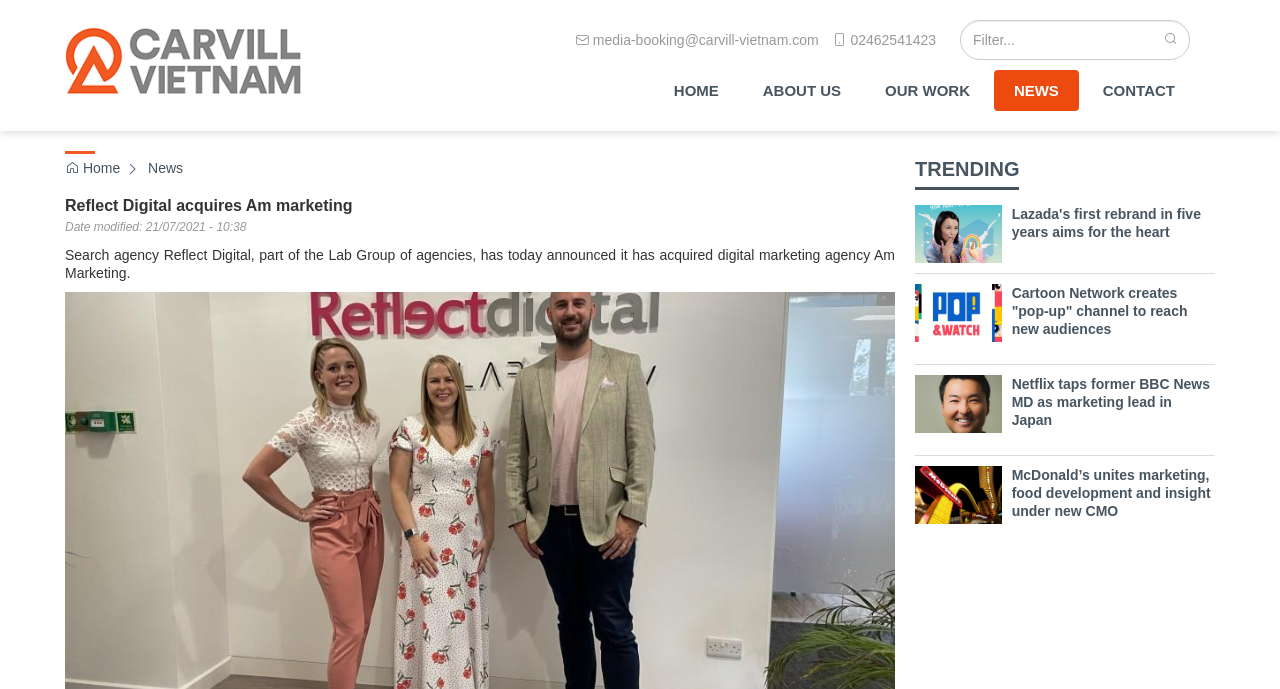Extract the bounding box coordinates for the HTML element that matches this description: "Branding". The coordinates should be four float numbers between 0 and 1, i.e., [left, top, right, bottom].

[0.677, 0.337, 0.831, 0.388]